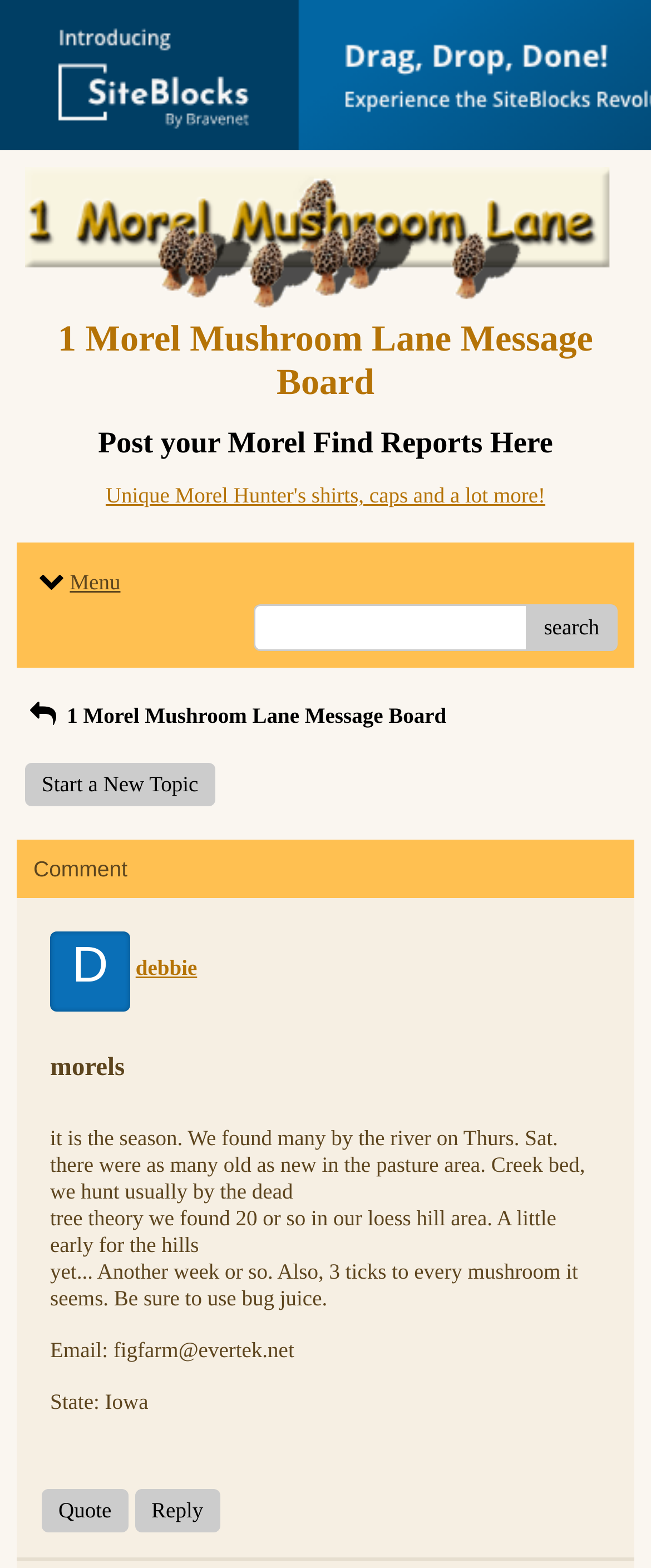Please answer the following question using a single word or phrase: 
What is the topic of the first post?

Finding Morels